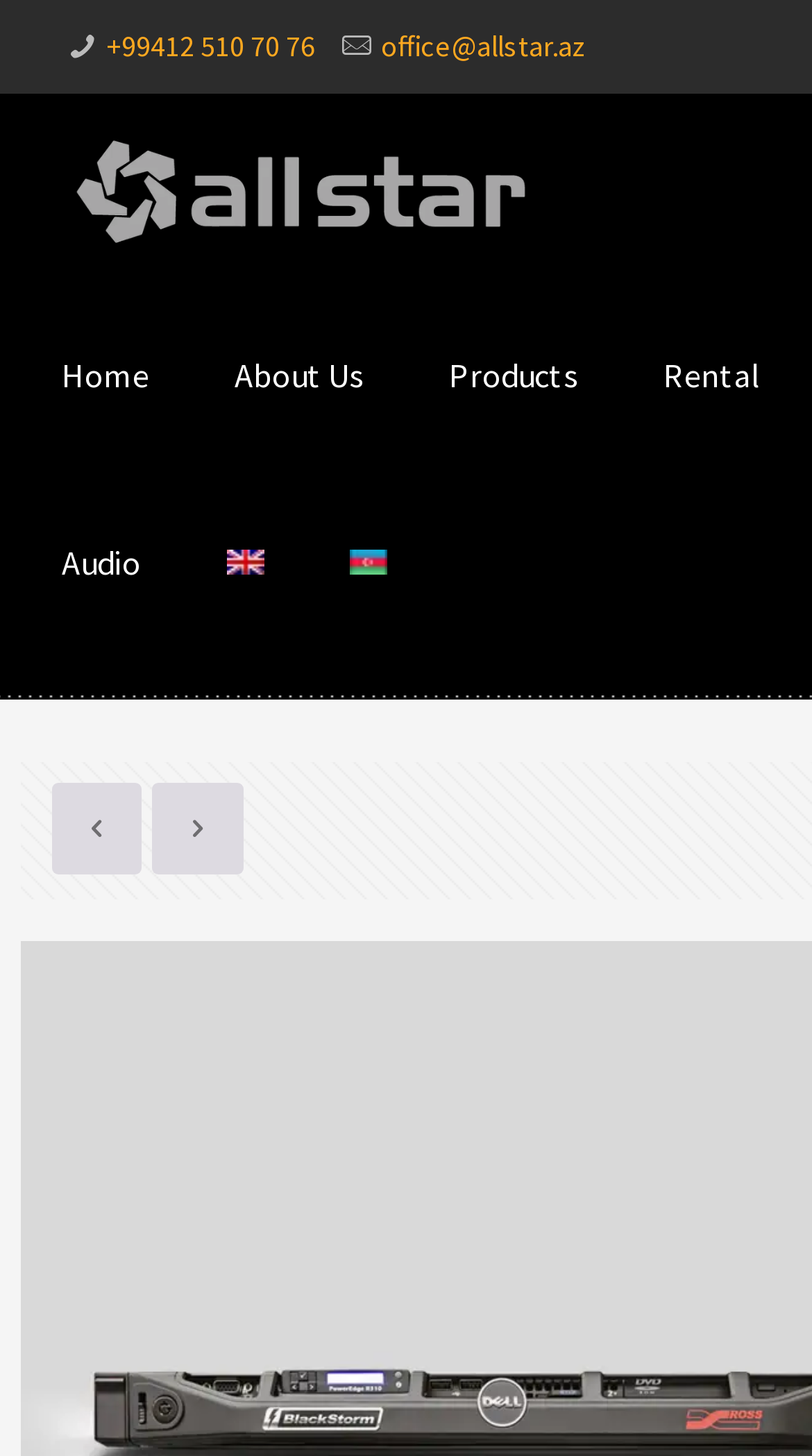How many main menu items are there?
Please look at the screenshot and answer using one word or phrase.

4